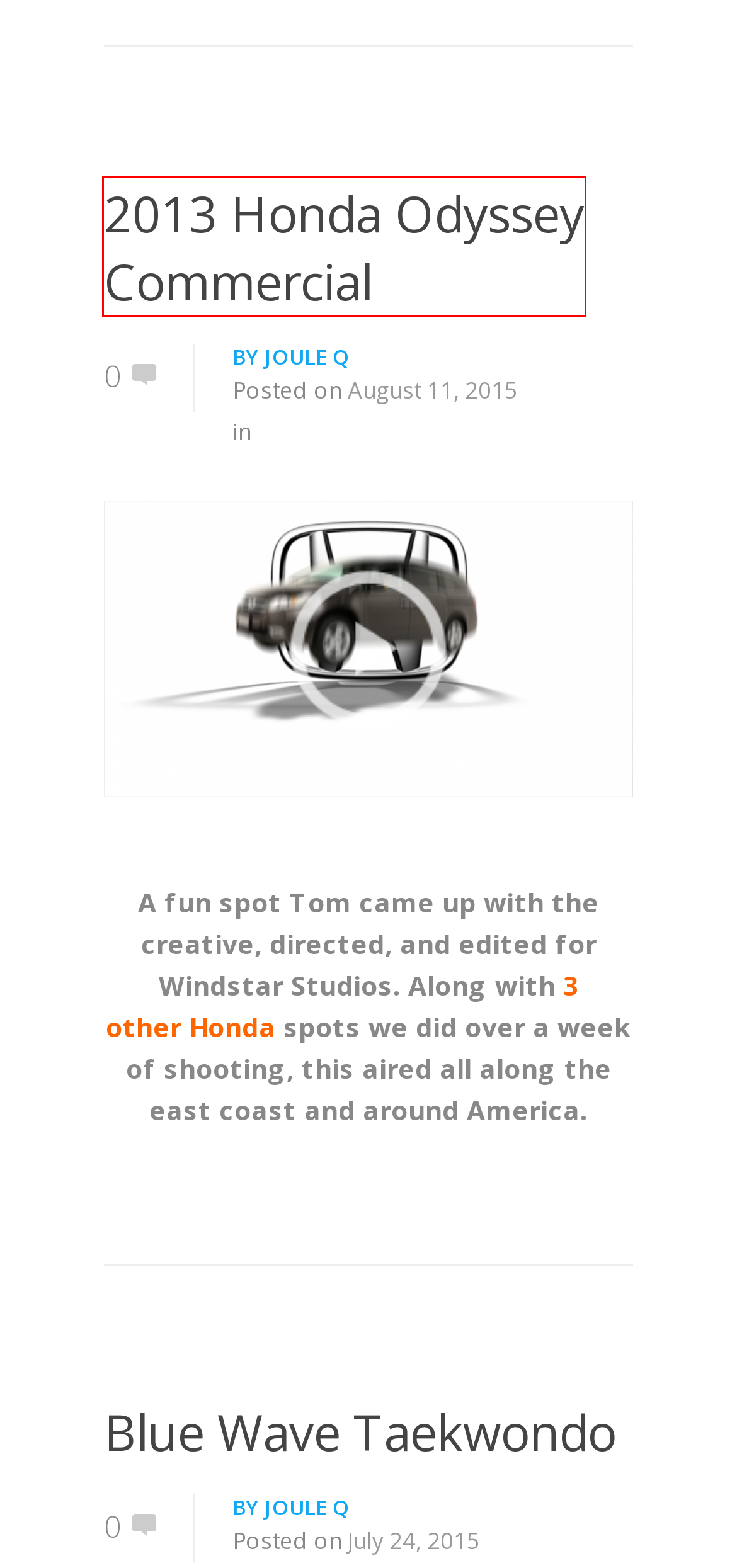Given a screenshot of a webpage with a red bounding box highlighting a UI element, determine which webpage description best matches the new webpage that appears after clicking the highlighted element. Here are the candidates:
A. The Franz Family – Talk About Suffering | Joule Q Films
B. 2013 Honda Odyssey Commercial | Joule Q Films
C. Good Lovin’ Food Co. | Joule Q Films
D. Blue Wave Taekwondo | Joule Q Films
E. Dare2Share “Unlikely Fighter” | Joule Q Films
F. 2018 Show Reel is Finished! | Joule Q Films
G. Video | Formats | Joule Q Films | Page 2
H. Joule Q | Joule Q Films

B